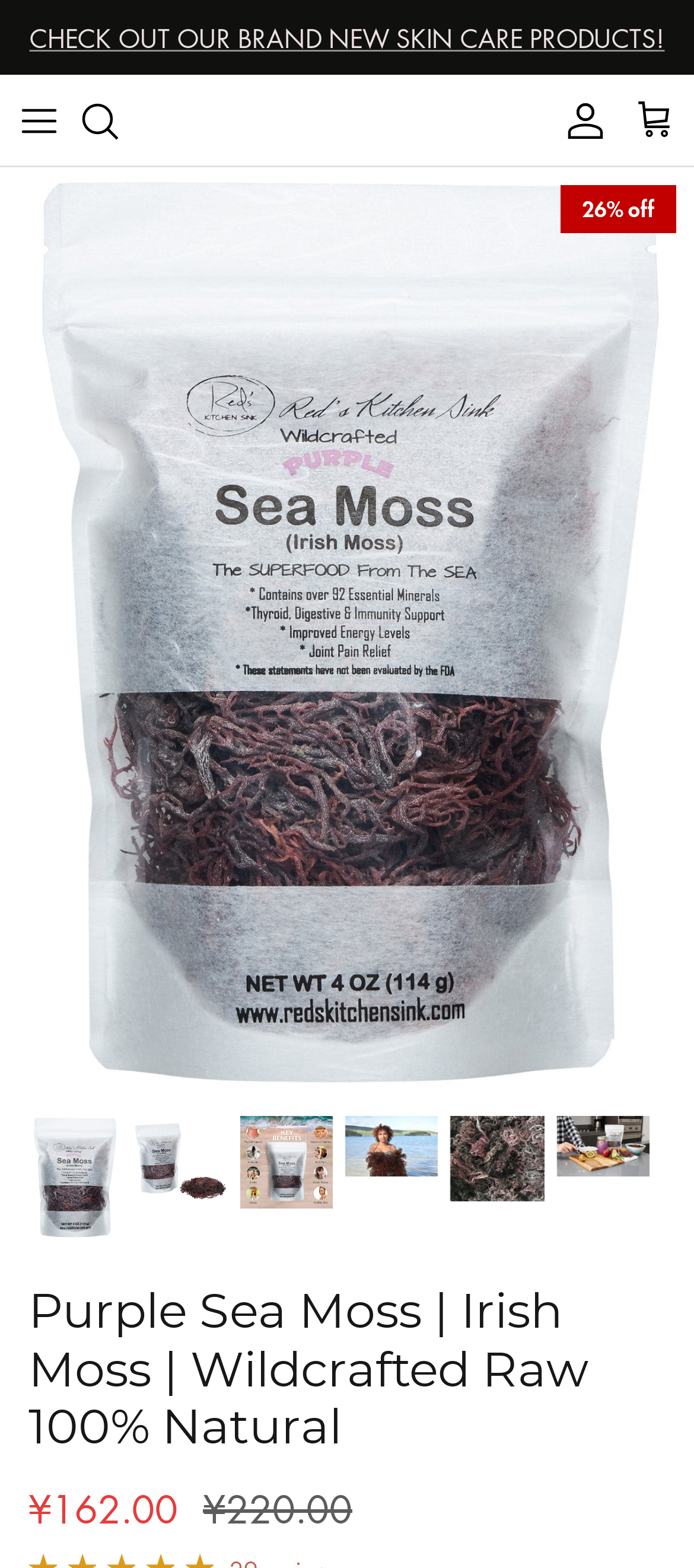What is the original price of the product?
Look at the image and respond to the question as thoroughly as possible.

I found the original price of the product by looking at the StaticText element with the text '¥220.00' located at [0.292, 0.966, 0.508, 0.998]. This element is a child of the generic element with the role 'additions' and is likely to be the original price of the product.